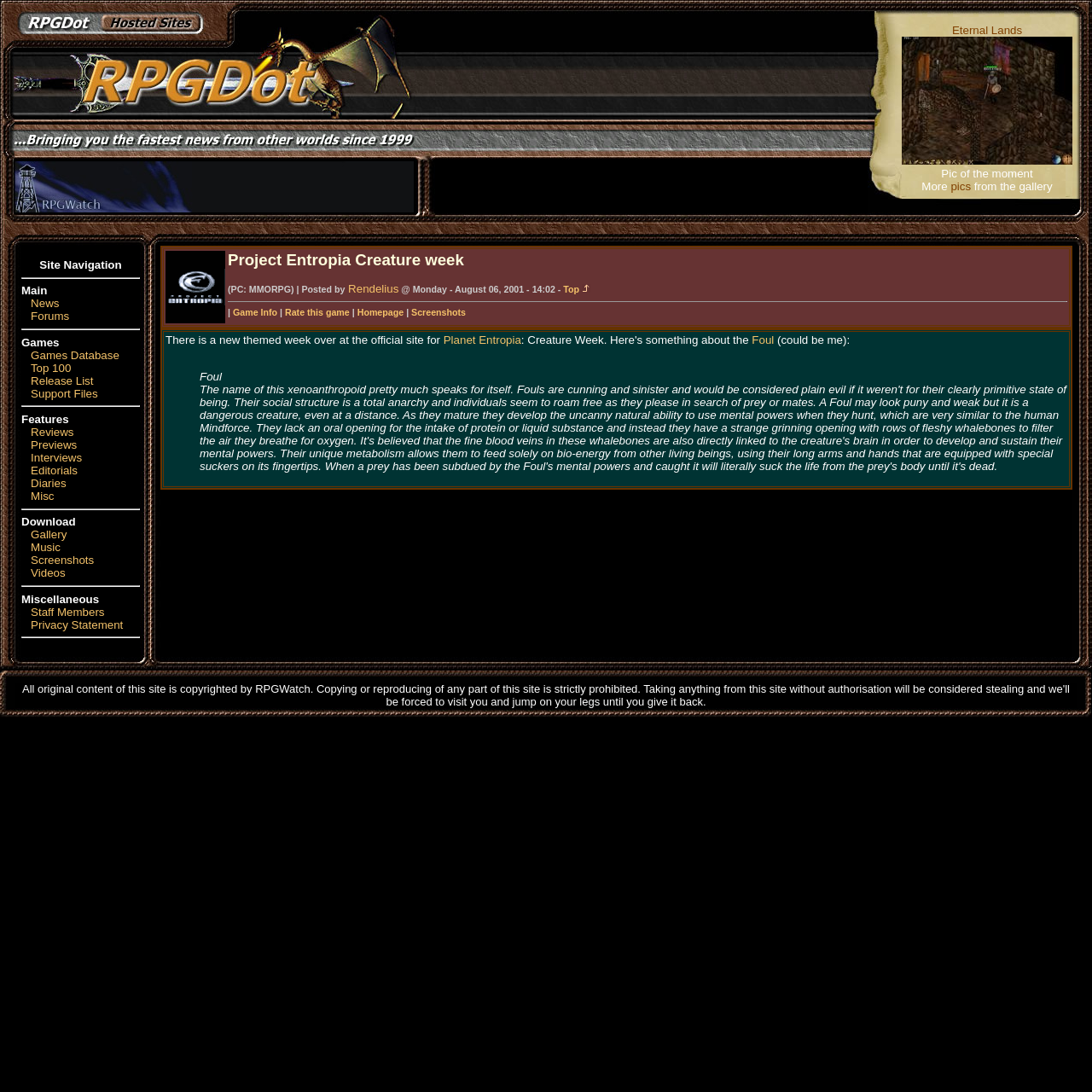Please identify the bounding box coordinates of the region to click in order to complete the task: "Display full image". The coordinates must be four float numbers between 0 and 1, specified as [left, top, right, bottom].

[0.826, 0.141, 0.982, 0.153]